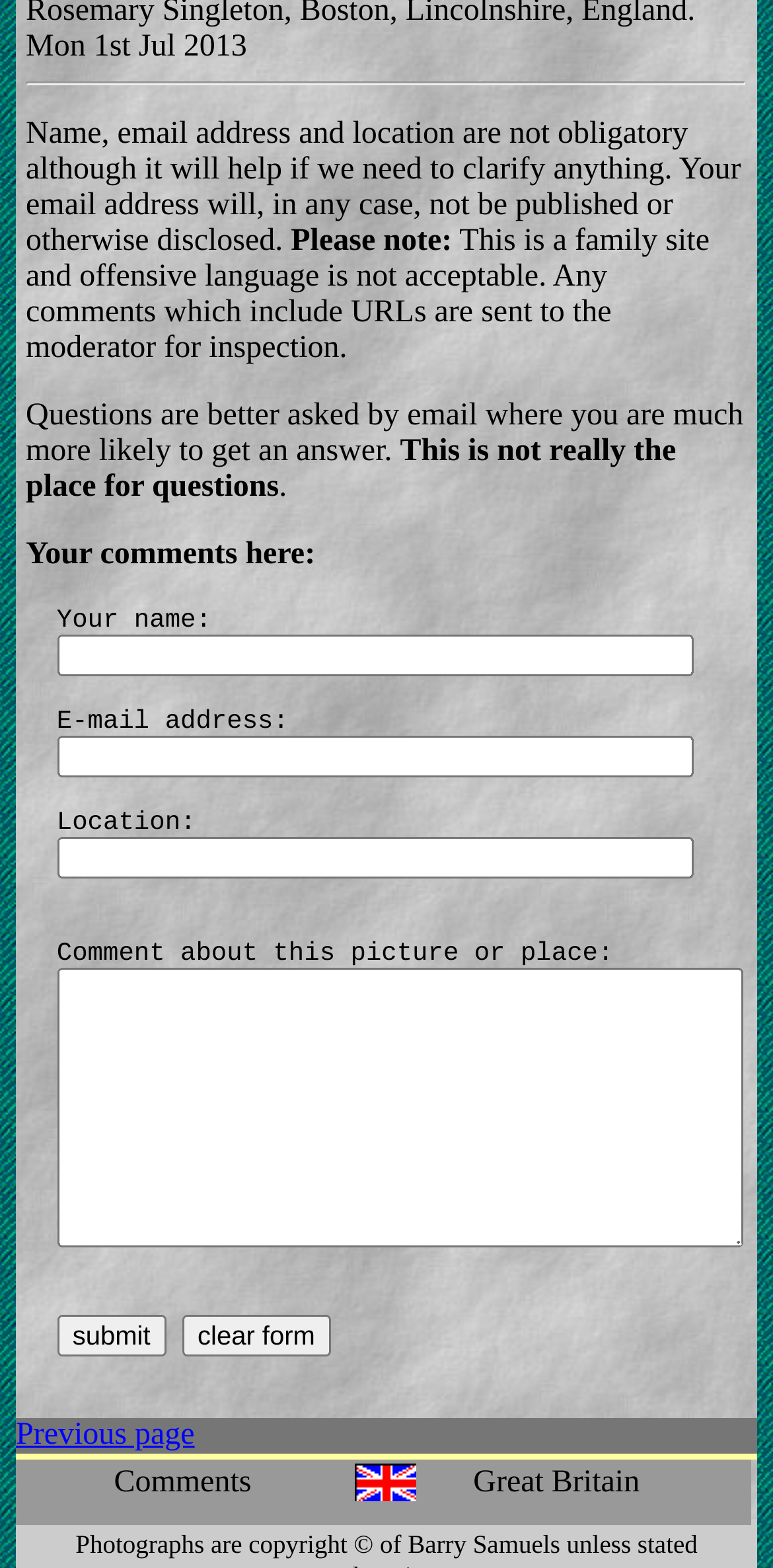Give a one-word or one-phrase response to the question: 
How many text boxes are available on this webpage?

4